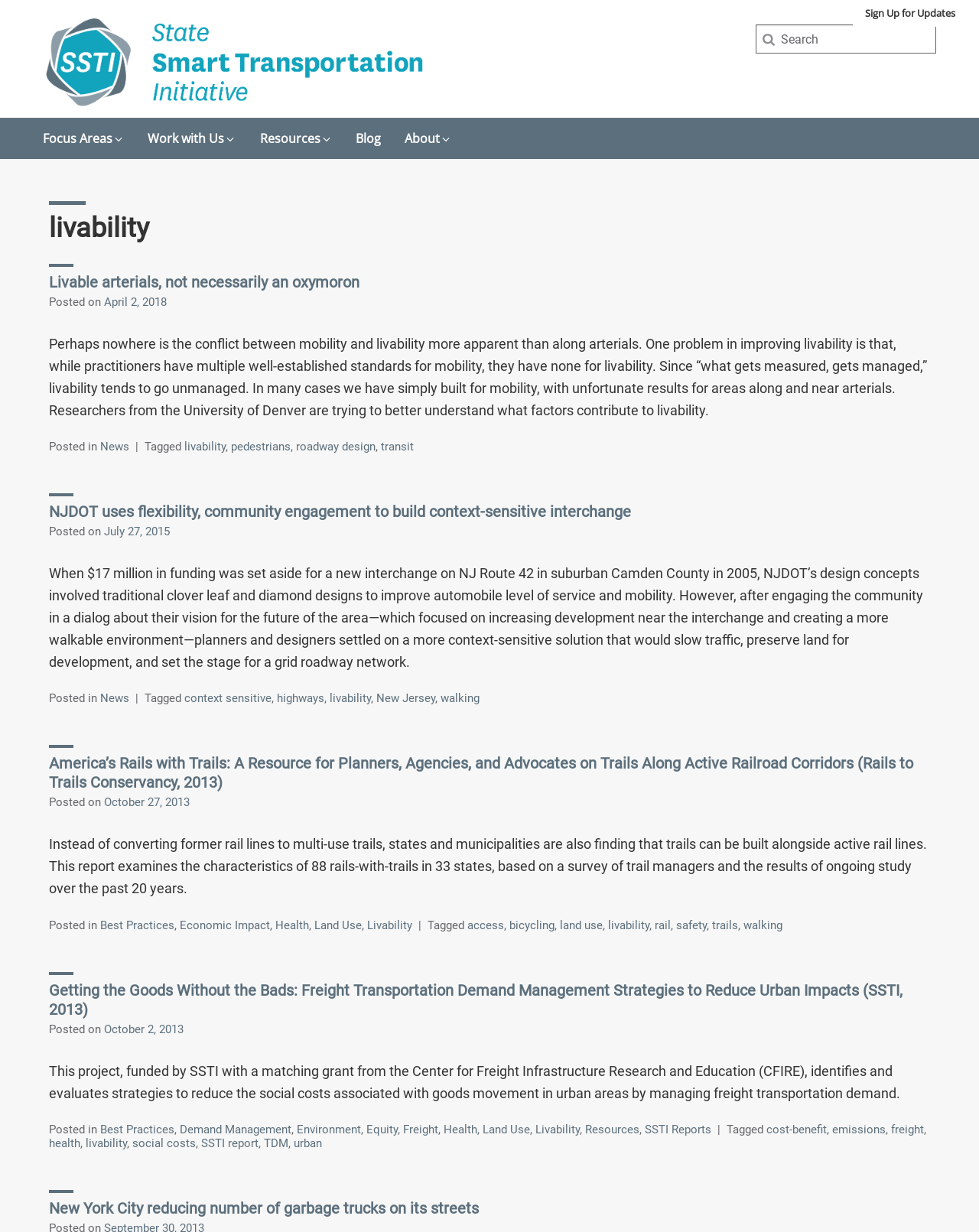Find the bounding box coordinates of the element I should click to carry out the following instruction: "View 'America’s Rails with Trails: A Resource for Planners, Agencies, and Advocates on Trails Along Active Railroad Corridors (Rails to Trails Conservancy, 2013)'".

[0.05, 0.612, 0.933, 0.643]